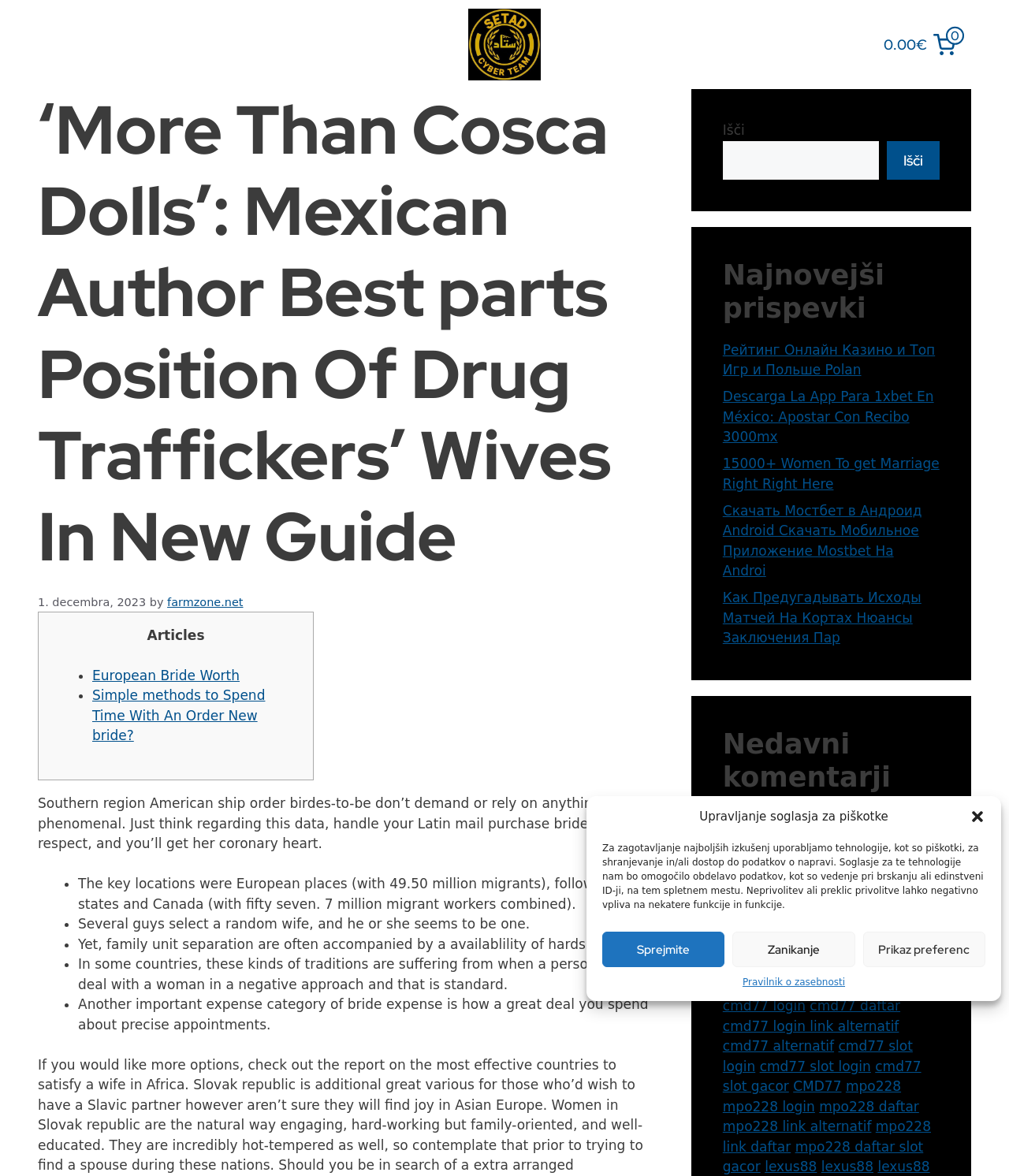Find the bounding box coordinates for the area that must be clicked to perform this action: "Click the 'Sprejmite' button".

[0.597, 0.792, 0.718, 0.822]